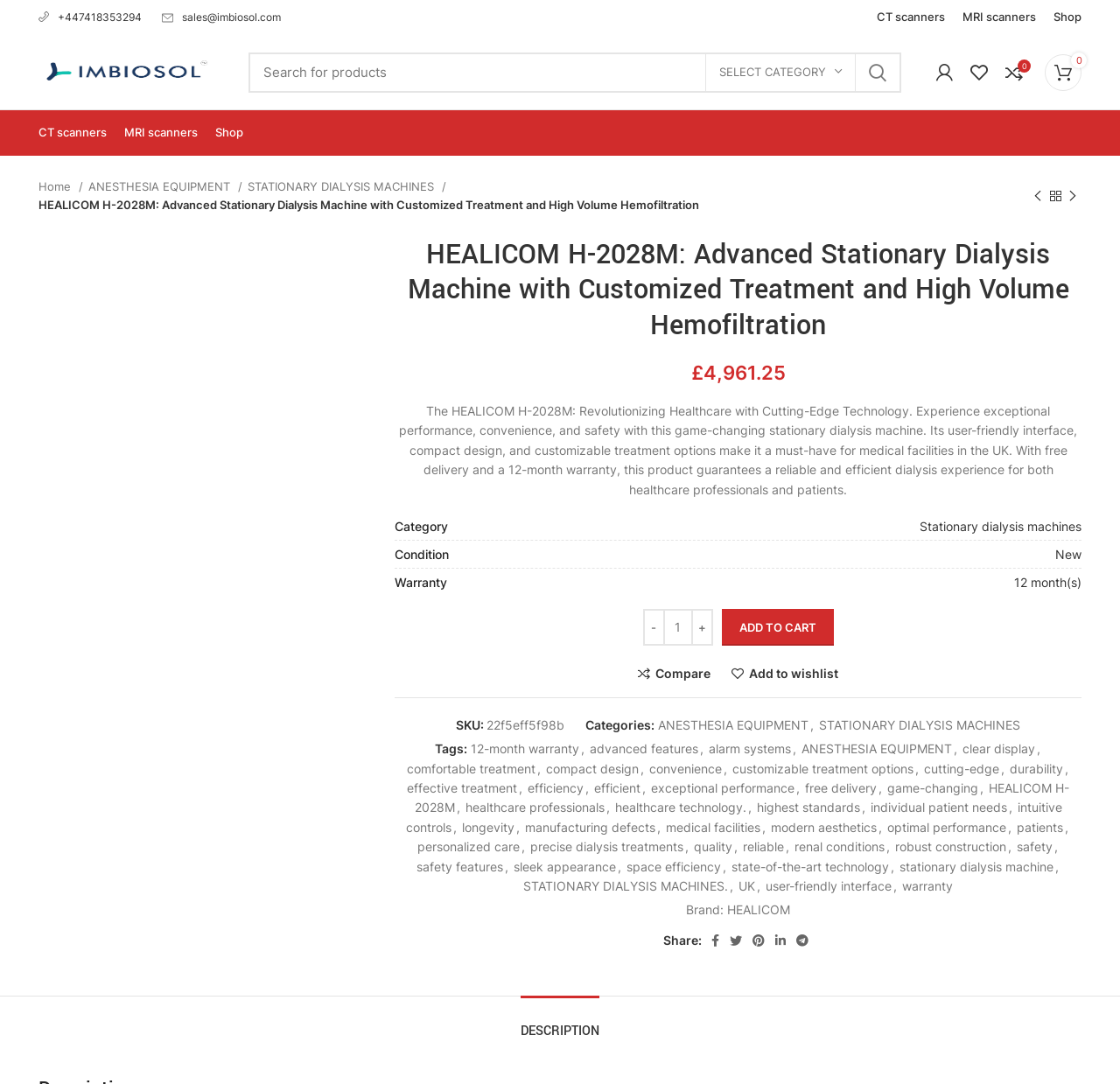What is the warranty period of the product?
Using the visual information, respond with a single word or phrase.

12 month(s)